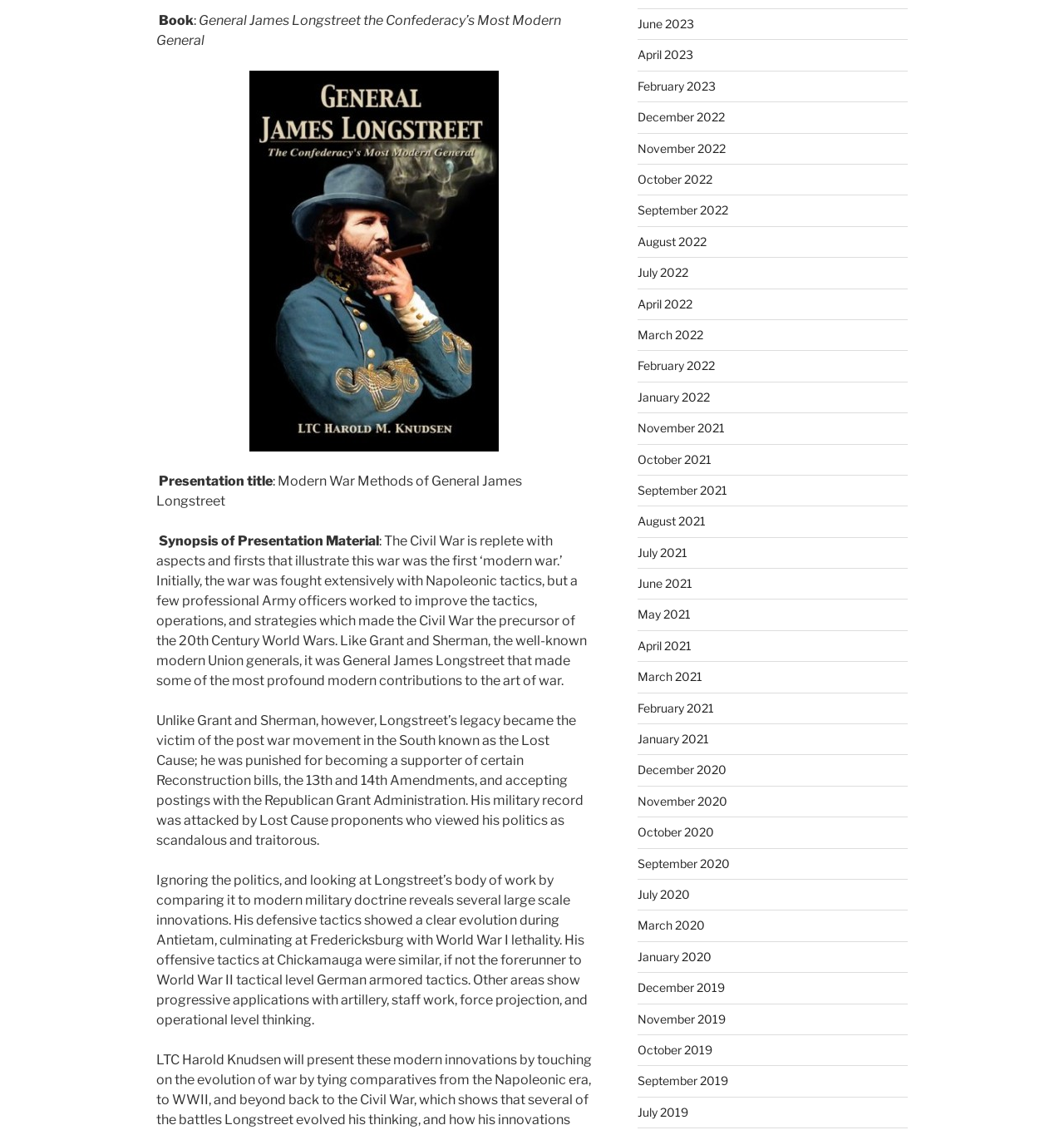Locate the UI element described by November 2021 and provide its bounding box coordinates. Use the format (top-left x, top-left y, bottom-right x, bottom-right y) with all values as floating point numbers between 0 and 1.

[0.599, 0.372, 0.681, 0.385]